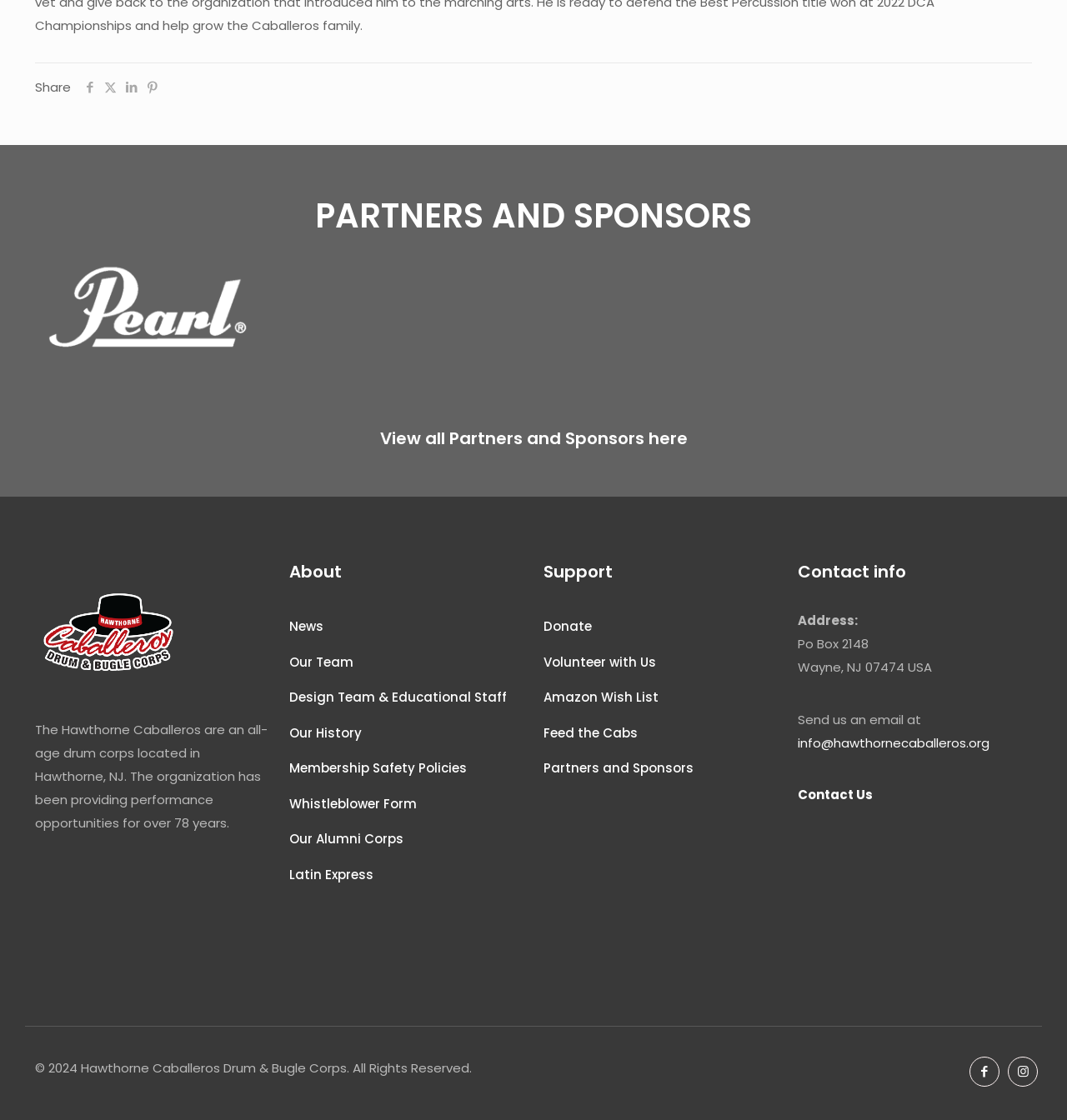Locate the bounding box coordinates of the area you need to click to fulfill this instruction: 'View all Partners and Sponsors'. The coordinates must be in the form of four float numbers ranging from 0 to 1: [left, top, right, bottom].

[0.356, 0.381, 0.644, 0.402]